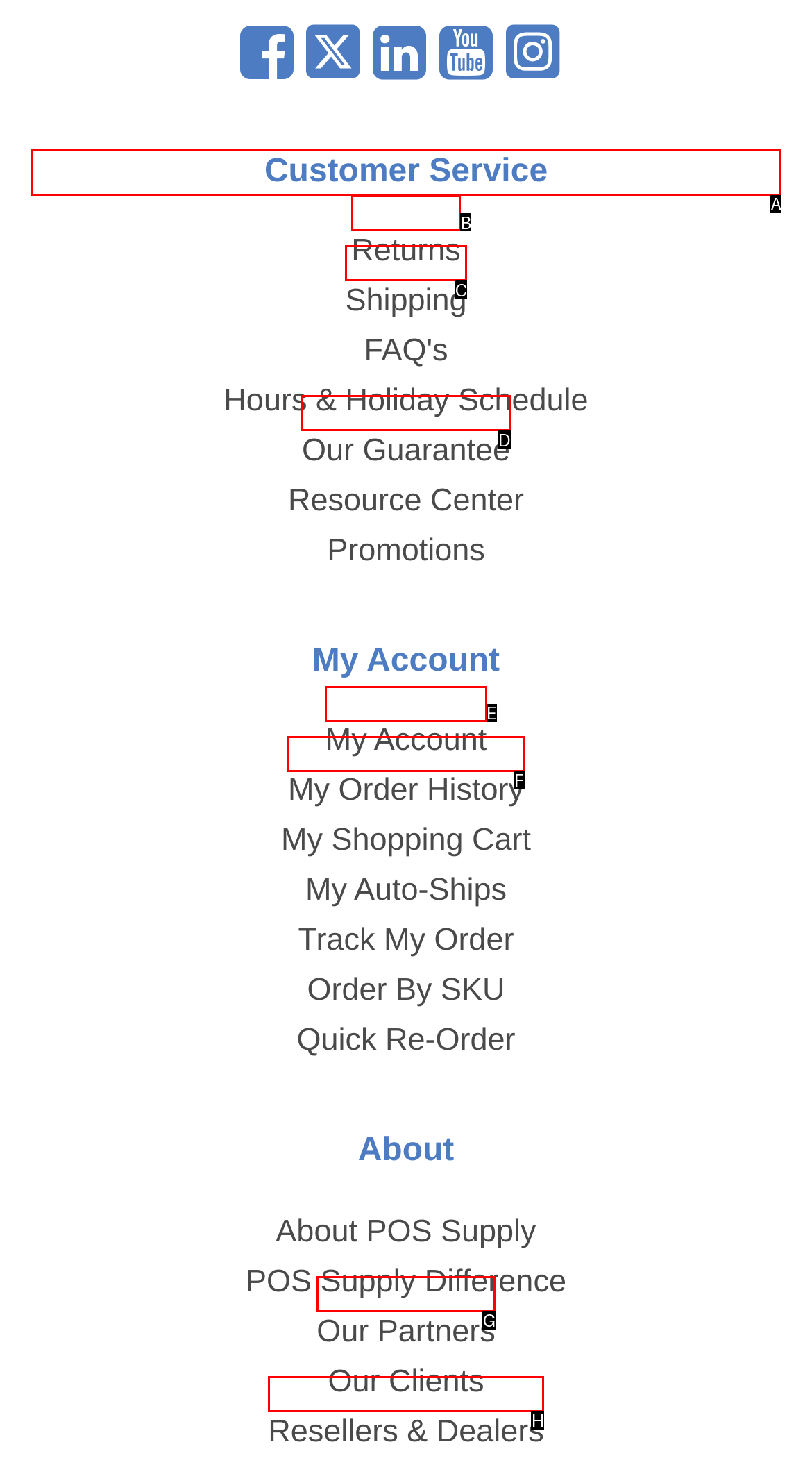Determine the letter of the UI element that you need to click to perform the task: View customer service information.
Provide your answer with the appropriate option's letter.

A